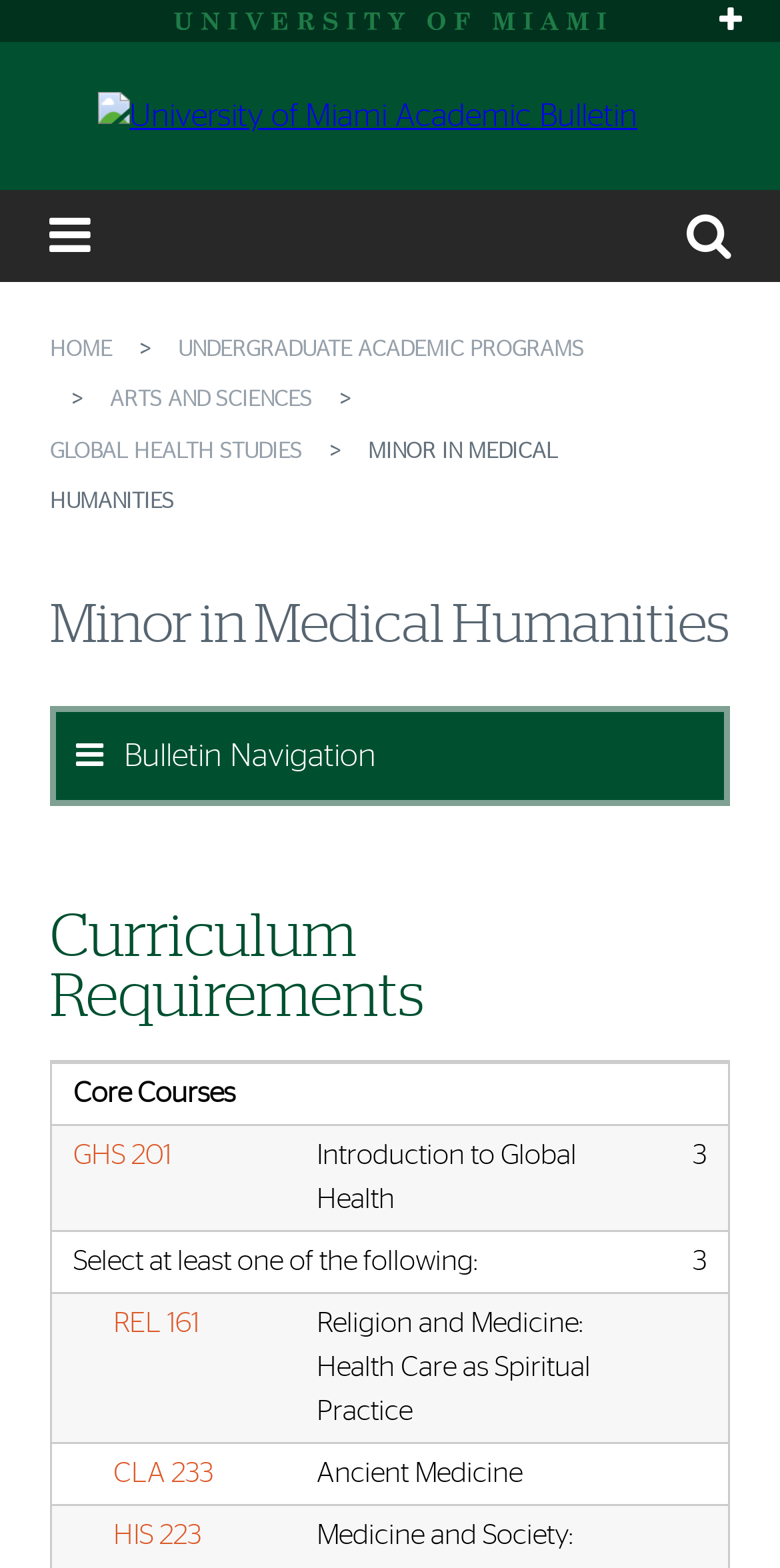Refer to the image and answer the question with as much detail as possible: How many credits is the course 'Ancient Medicine' worth?

The answer can be found by looking at the gridcell element 'CLA 233' which describes the course 'Ancient Medicine' and has a corresponding credit value of '3'.